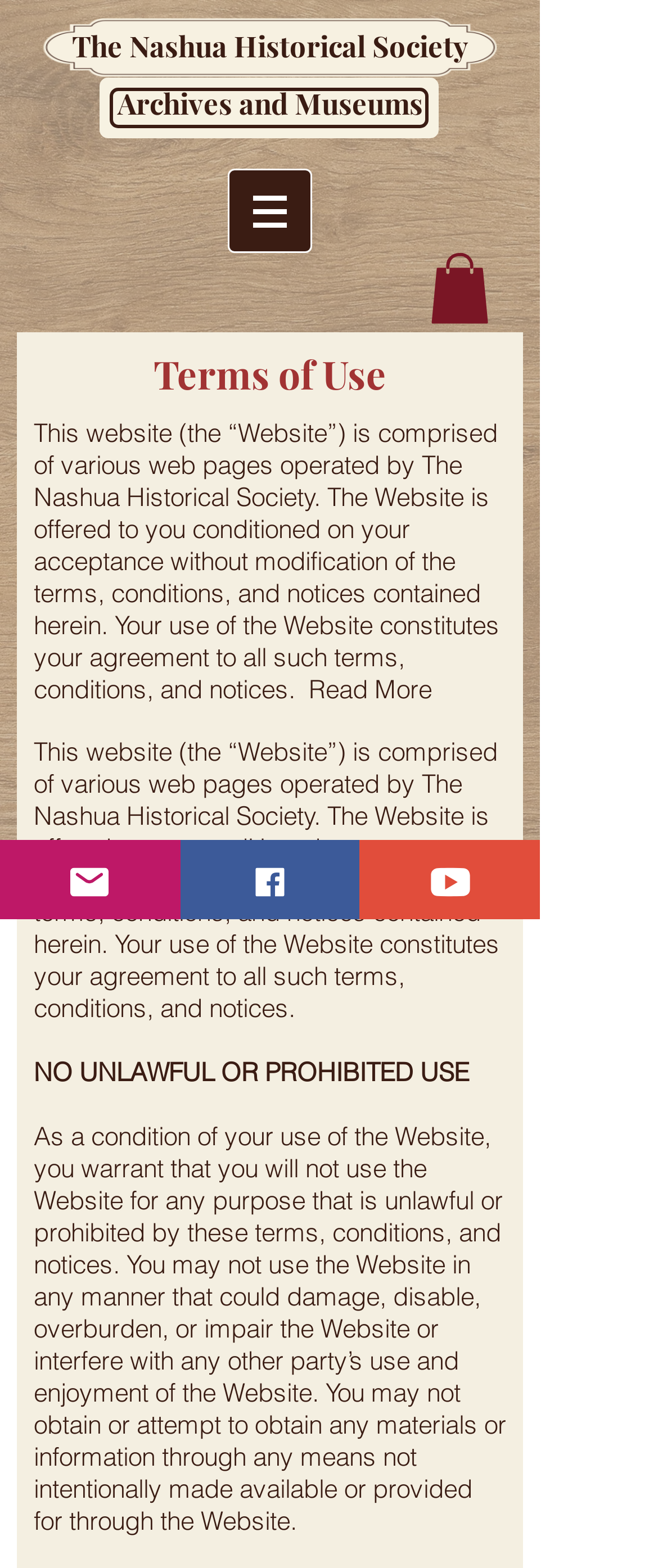What is the name of the society operating the website?
Could you give a comprehensive explanation in response to this question?

The answer can be found in the first heading element which says 'The Nashua Historical Society Archives and Museums'. It is also mentioned in the link 'The Nashua Historical Society'.